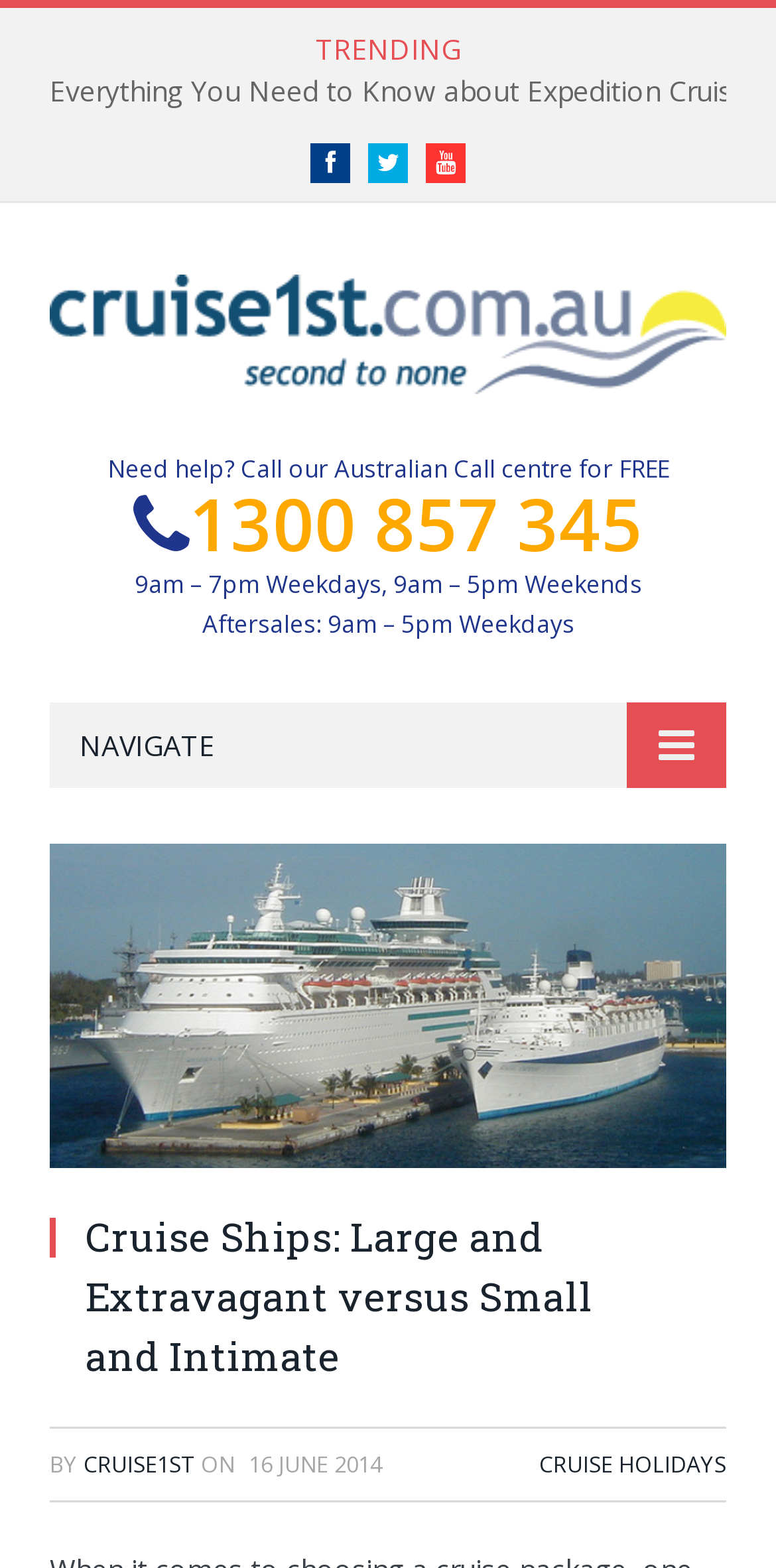Explain in detail what you observe on this webpage.

The webpage is about cruise ships, comparing large and extravagant vessels to smaller, more intimate ones. At the top, there is a section with social media links, including Facebook, Twitter, and YouTube, positioned horizontally next to each other. Below this section, there is a prominent link to the "Cruise1st Blog" with an accompanying image.

On the left side of the page, there is a call-to-action section with a phone number and operating hours for the Australian call center. This section is divided into three parts, with the phone number and hours of operation listed separately.

The main content of the page is headed by a title, "Cruise Ships: Large and Extravagant versus Small and Intimate", which is positioned above a section featuring an image of big and small cruise ships. The title is followed by a byline, "BY CRUISE1ST", and a timestamp, "16 JUNE 2014". 

At the very top of the page, there is a "TRENDING" label, and a "NAVIGATE" link with an arrow icon, which is positioned above the main content section.